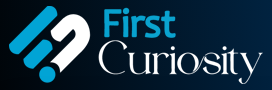What is the background color of the logo?
Answer the question with a detailed explanation, including all necessary information.

The logo of 'First Curiosity' is presented against a dark background, which provides a contrasting backdrop for the white and blue color palette used in the logo, making it more visually appealing.